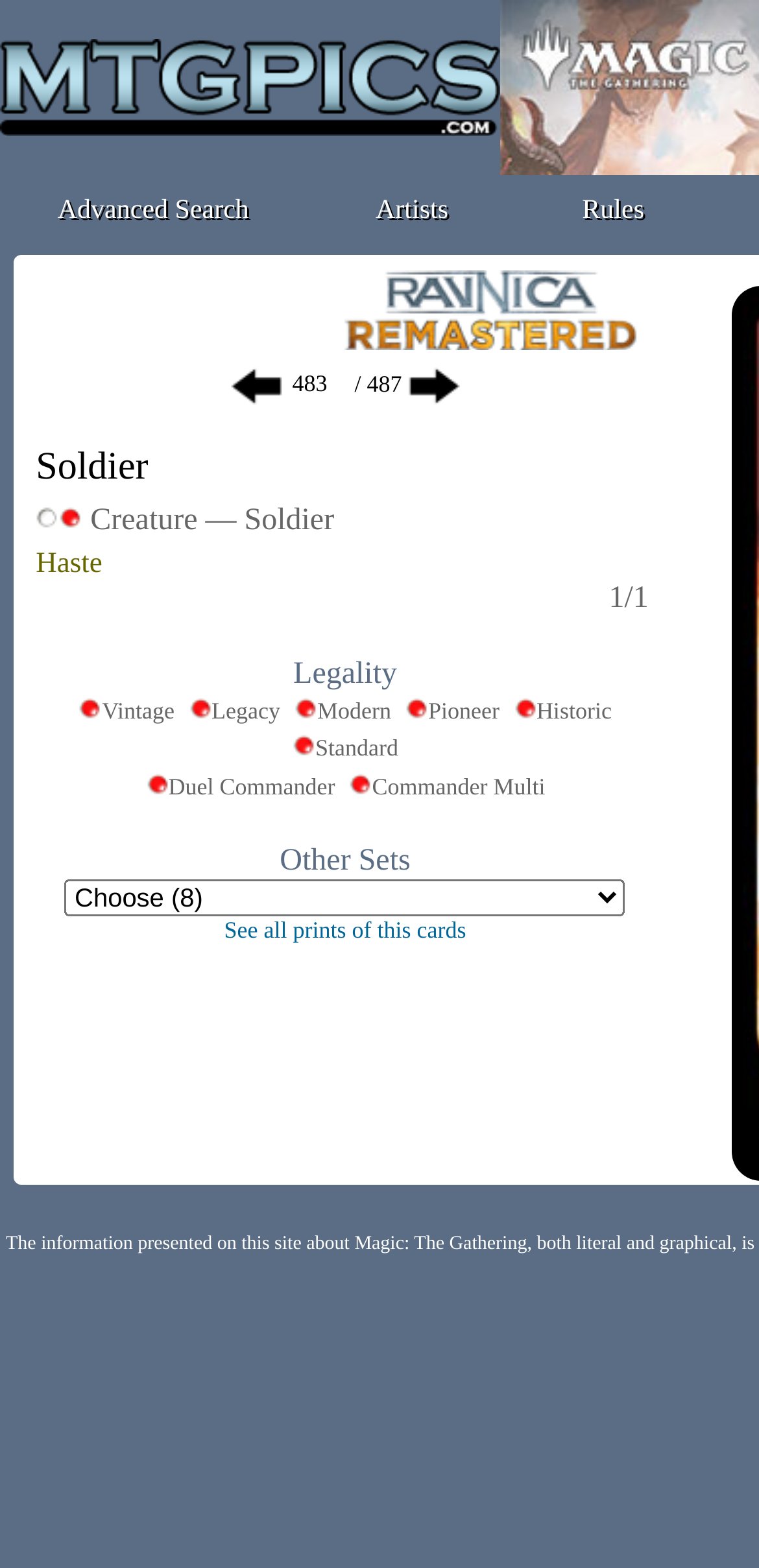What is the card's power and toughness?
Using the image, provide a detailed and thorough answer to the question.

The card's power and toughness are listed in the main content area of the webpage, where it is written as 'Soldier Creature — Soldier Haste 1/1'.